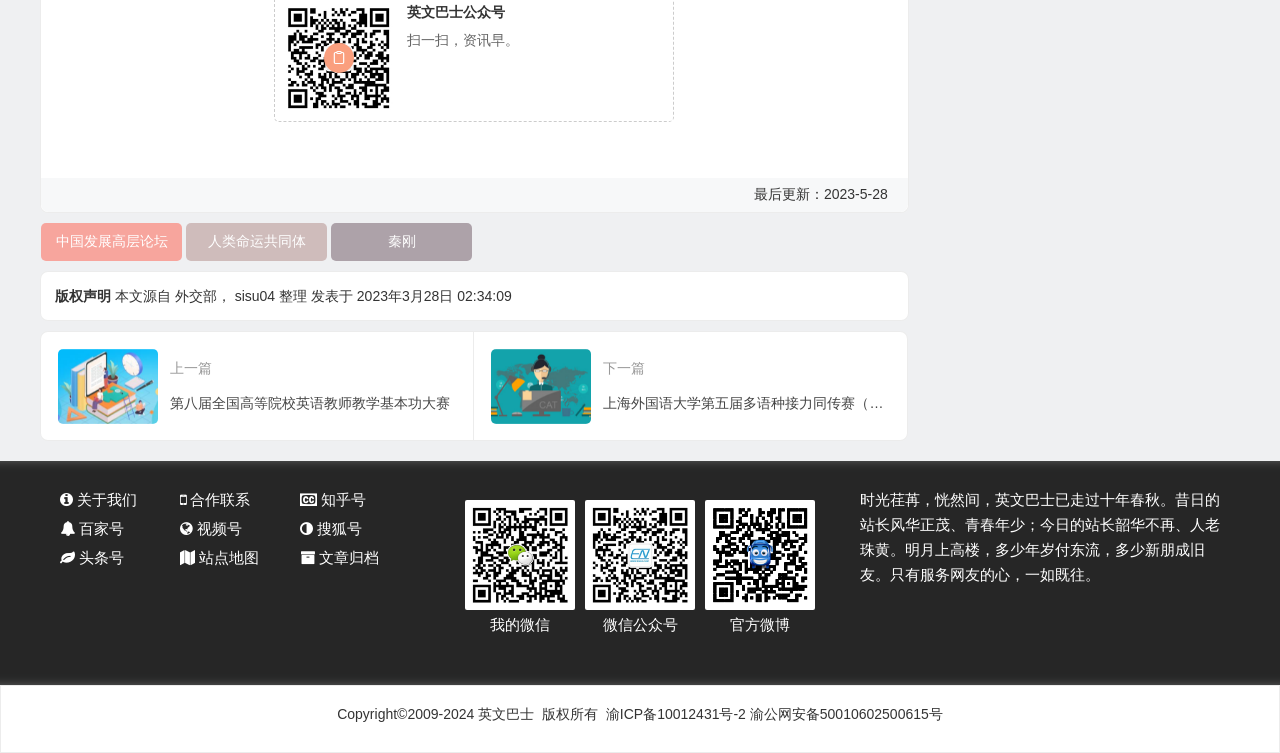Answer the question below using just one word or a short phrase: 
What is the purpose of the image at the top?

To display the logo